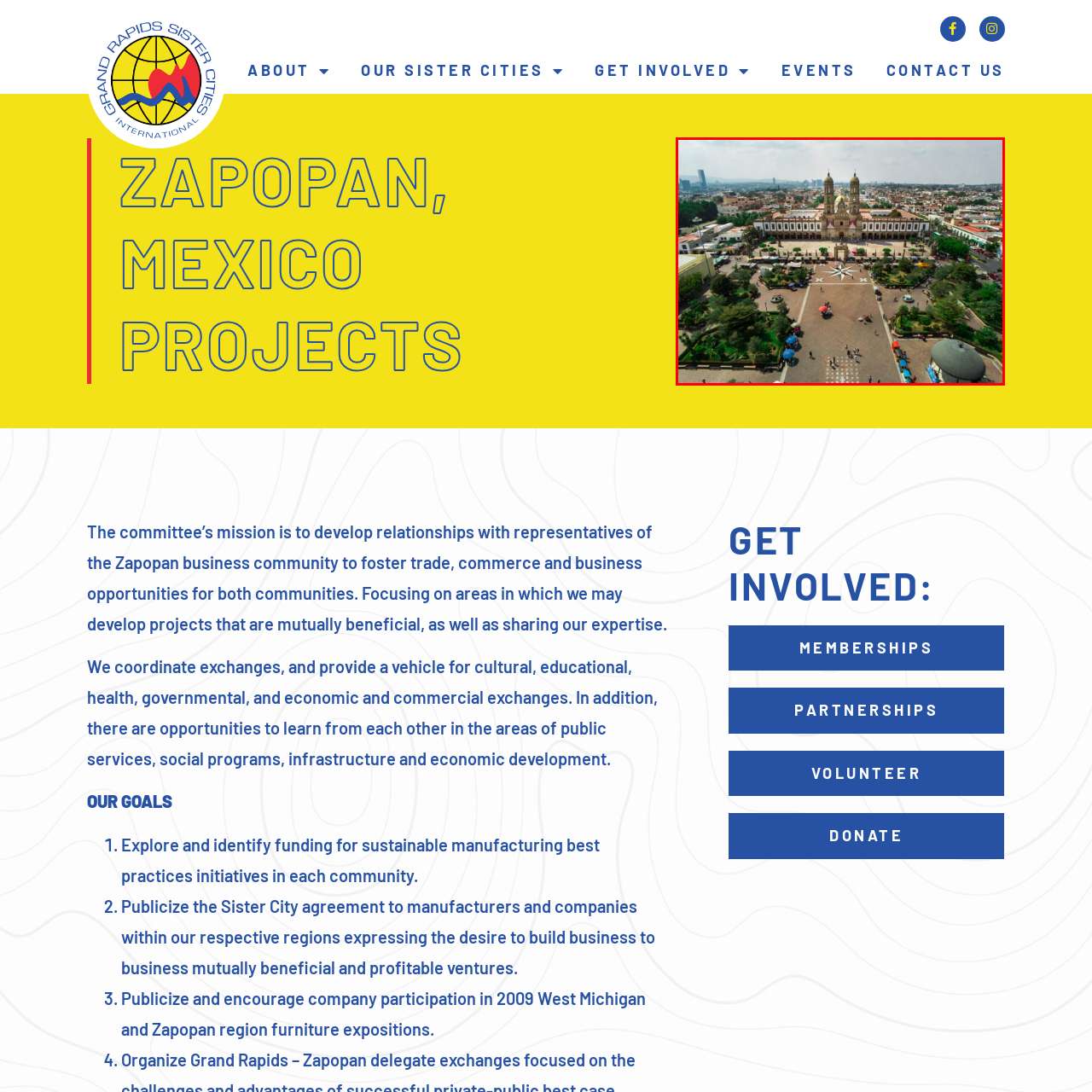What type of landscape is featured in the backdrop of the image?  
Look closely at the image marked by the red border and give a detailed response rooted in the visual details found within the image.

The caption describes the backdrop of the image as featuring the charming urban landscape of Zapopan, which showcases a blend of traditional and contemporary elements. This suggests that the type of landscape featured in the backdrop is an urban landscape.